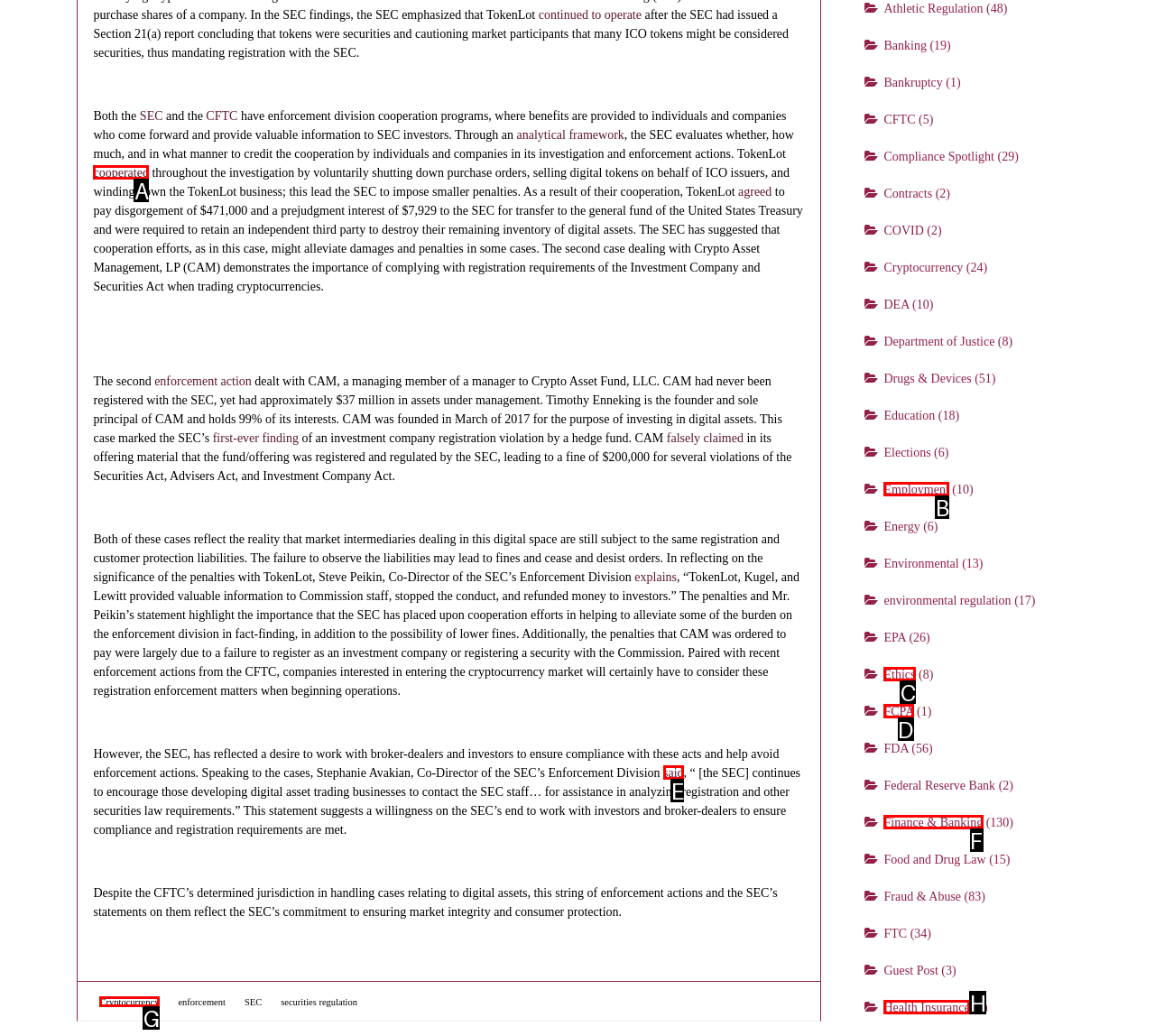What option should I click on to execute the task: Watch our YouTube channel? Give the letter from the available choices.

None